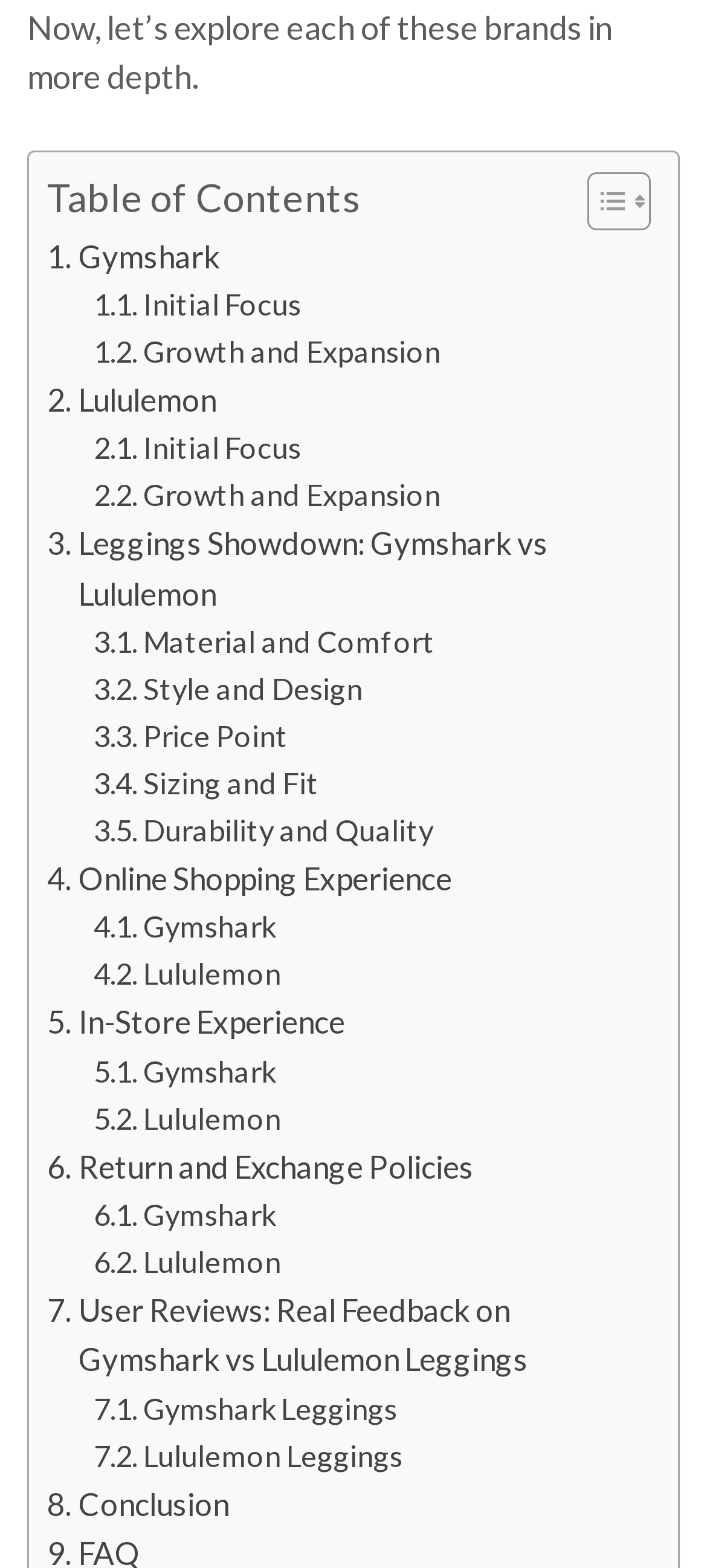Please pinpoint the bounding box coordinates for the region I should click to adhere to this instruction: "Go to Gymshark".

[0.067, 0.148, 0.311, 0.179]